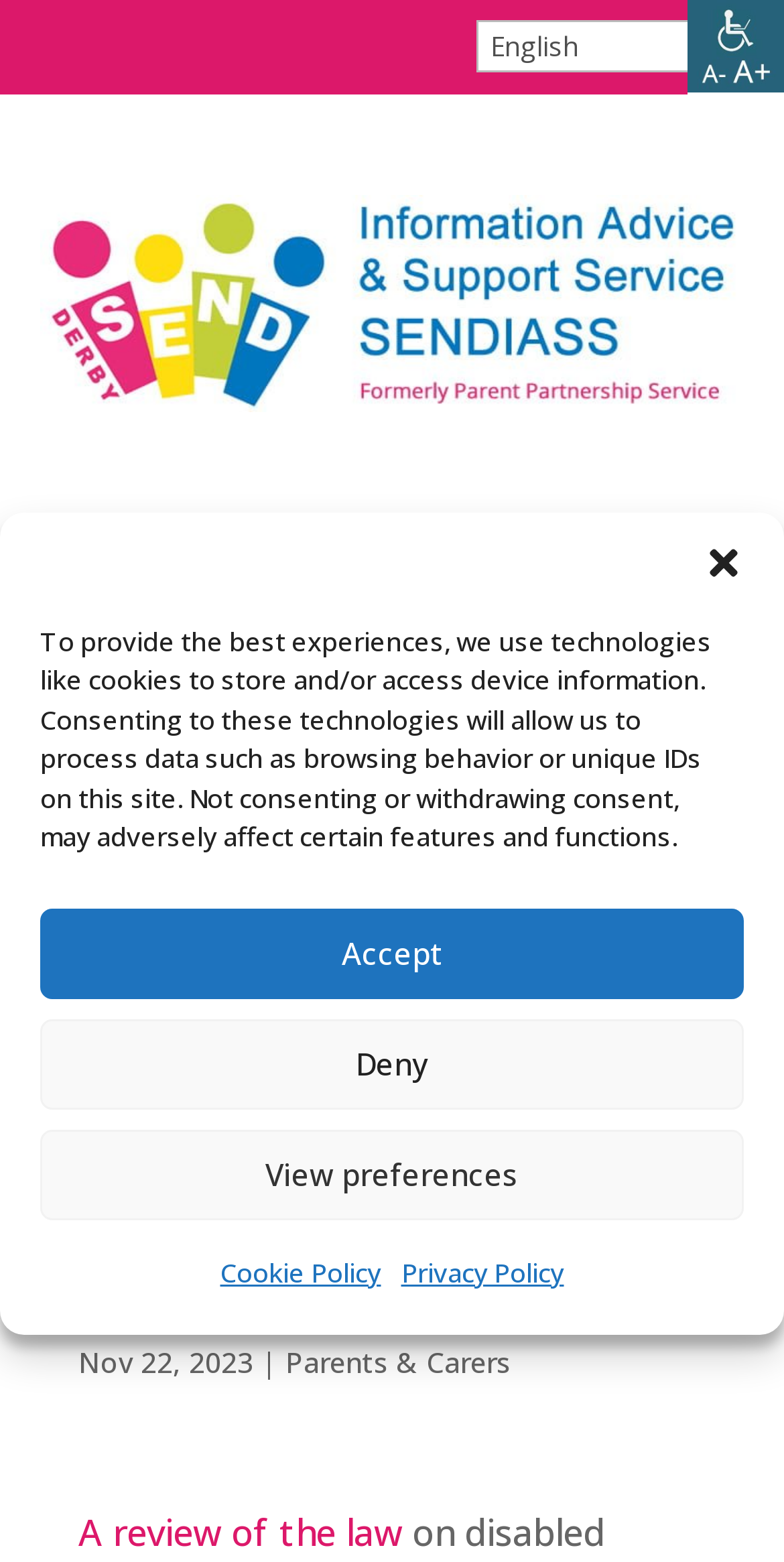Locate the bounding box coordinates of the clickable element to fulfill the following instruction: "View Derby SENDIASS logo". Provide the coordinates as four float numbers between 0 and 1 in the format [left, top, right, bottom].

[0.051, 0.24, 0.949, 0.271]